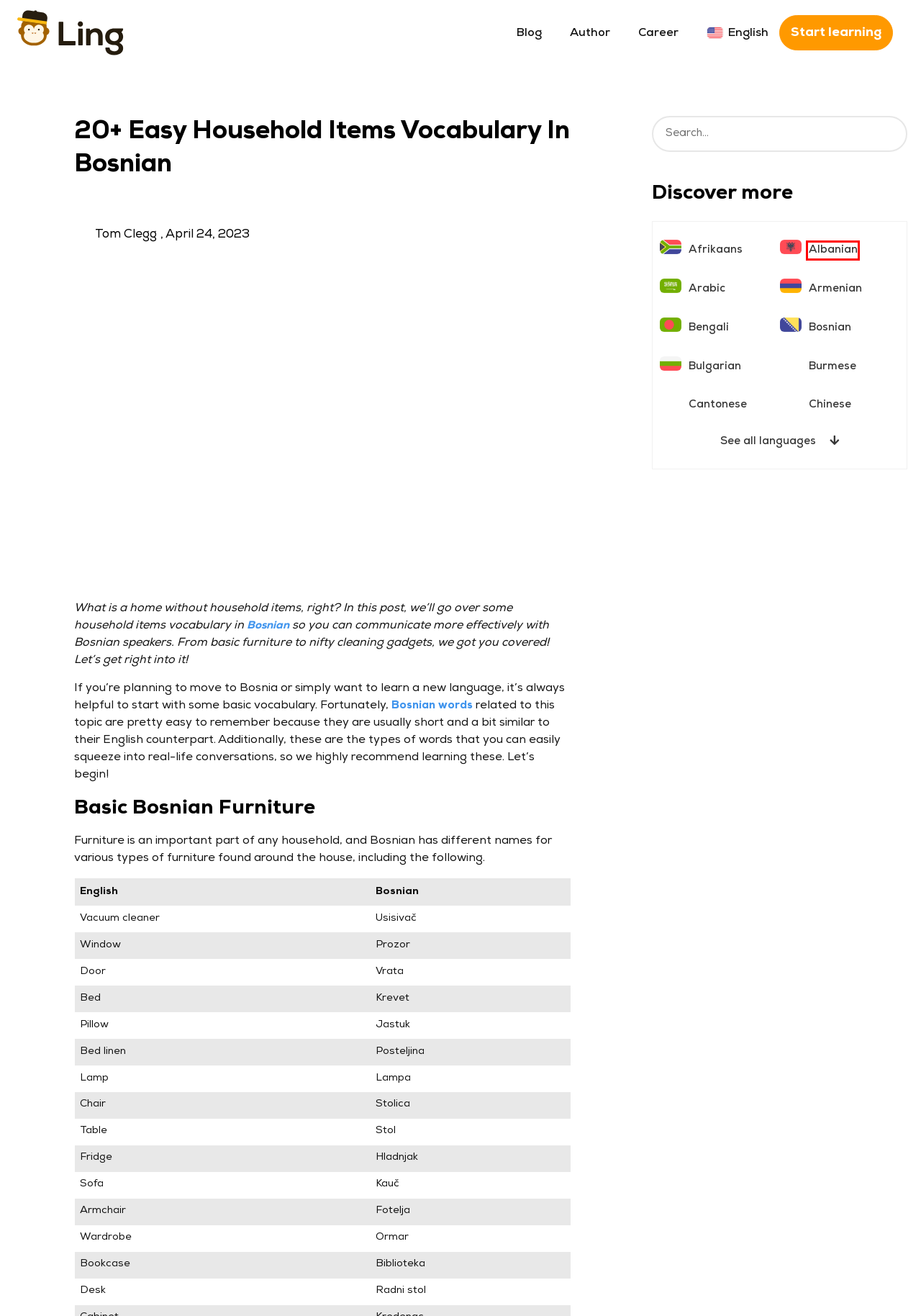Examine the screenshot of the webpage, noting the red bounding box around a UI element. Pick the webpage description that best matches the new page after the element in the red bounding box is clicked. Here are the candidates:
A. Bosnian Archives - ling-app.com
B. Bengali Archives - ling-app.com
C. Ling - The best way to learn Bosnian
D. Ling - Careers
E. Bulgarian Archives - ling-app.com
F. Albanian Archives - ling-app.com
G. Ling Learn Languages
H. Cantonese Archives - ling-app.com

F